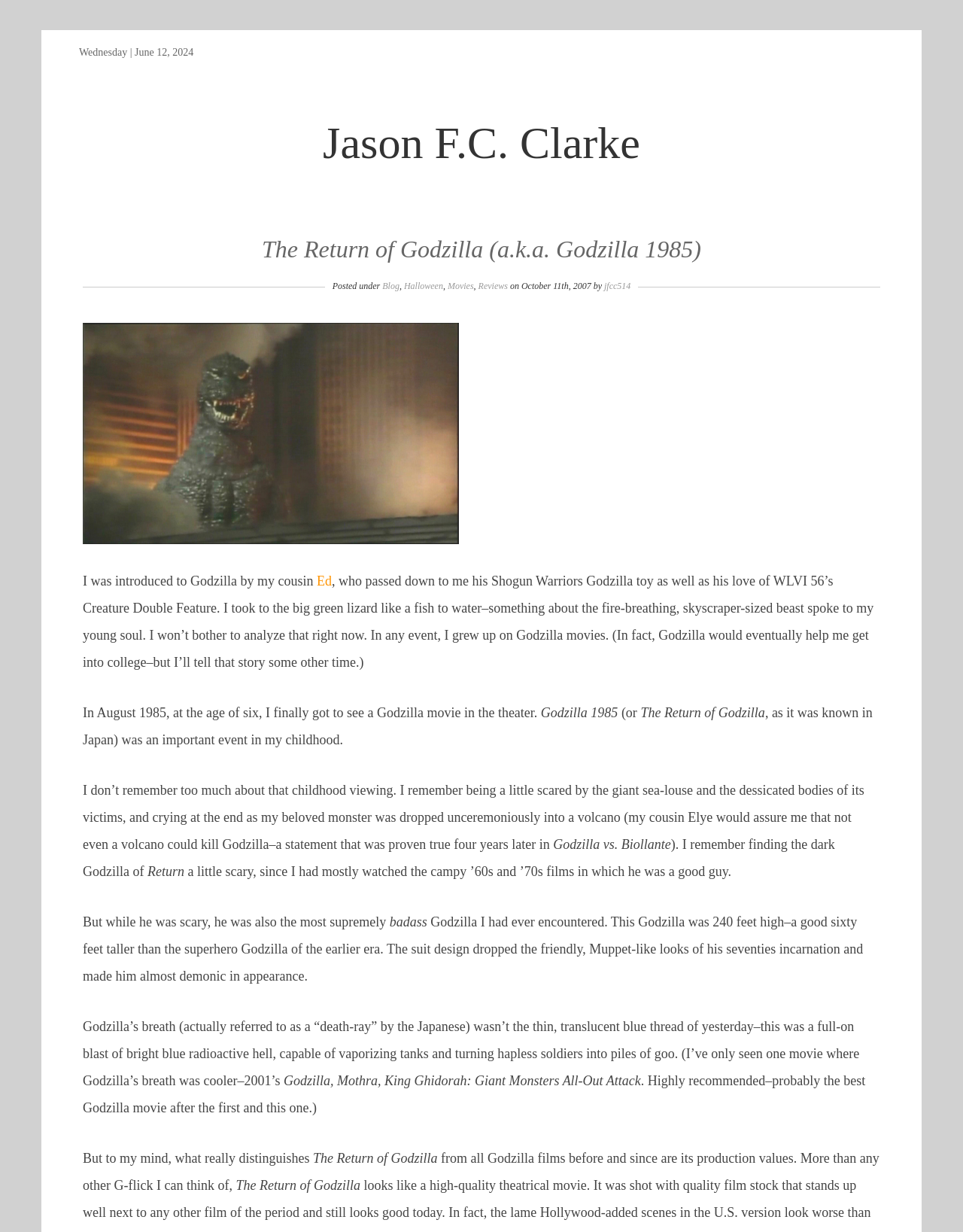Identify the bounding box coordinates of the section that should be clicked to achieve the task described: "Click on the author's name".

[0.335, 0.096, 0.665, 0.136]